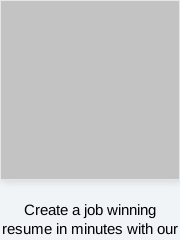Offer an in-depth caption for the image presented.

The image presents a visually engaging interface designed to facilitate quick and efficient resume creation. Accompanied by the text "Create a job winning resume in minutes with our AI-powered resume builder," it highlights a user-friendly tool aimed at assisting job seekers in crafting professional resumes effortlessly. This feature is part of a larger offering on the platform, focusing on enhancing career opportunities through streamlined application processes. The layout is modern and clean, emphasizing ease of use for users looking to improve their job prospects with minimal time investment.